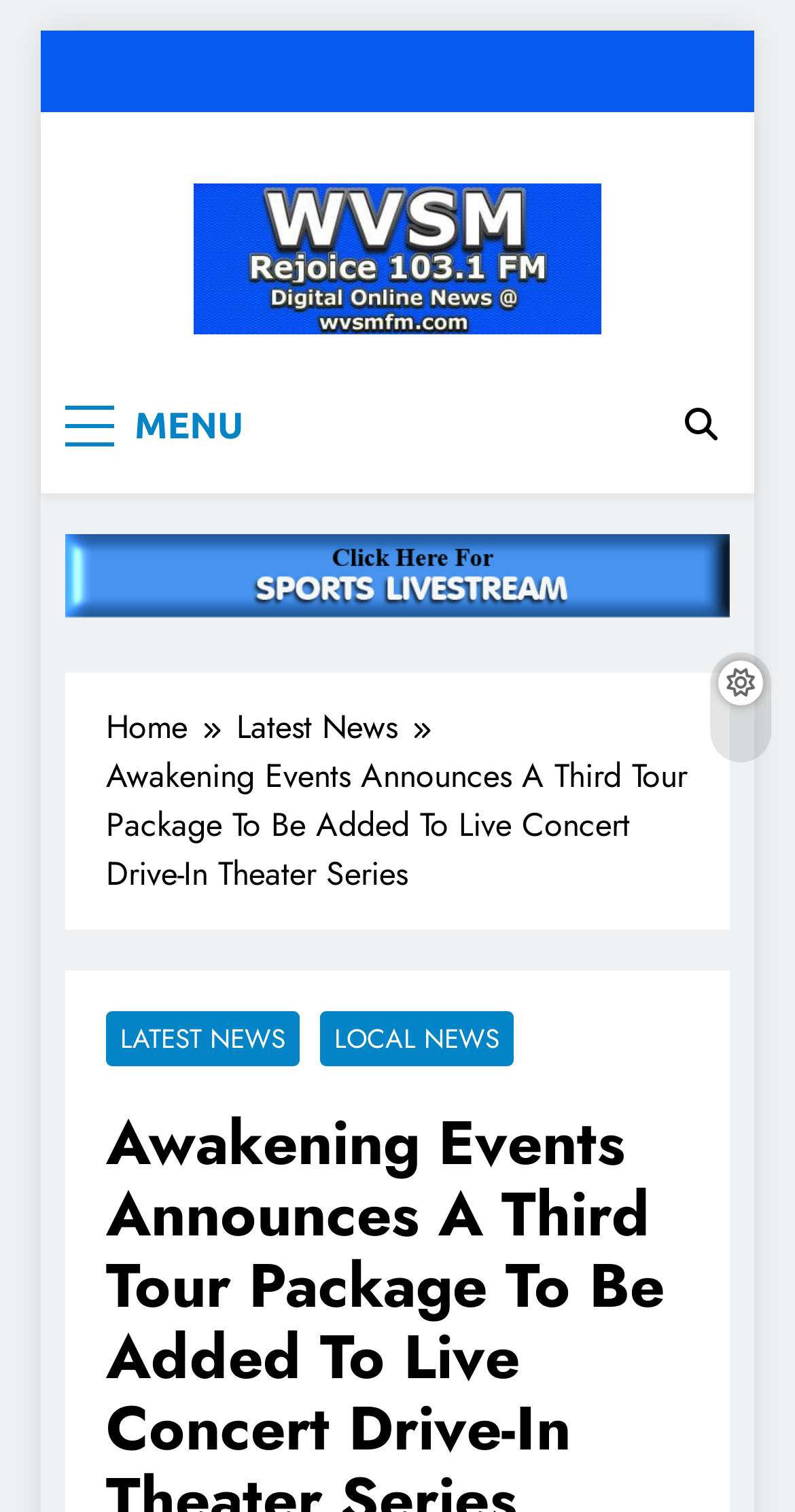What is the name of the online news website?
Give a detailed explanation using the information visible in the image.

I found the answer by looking at the top-left corner of the webpage, where the logo and website name are usually located. The text 'WVSM Digital Online News' is displayed prominently, indicating that it is the name of the online news website.